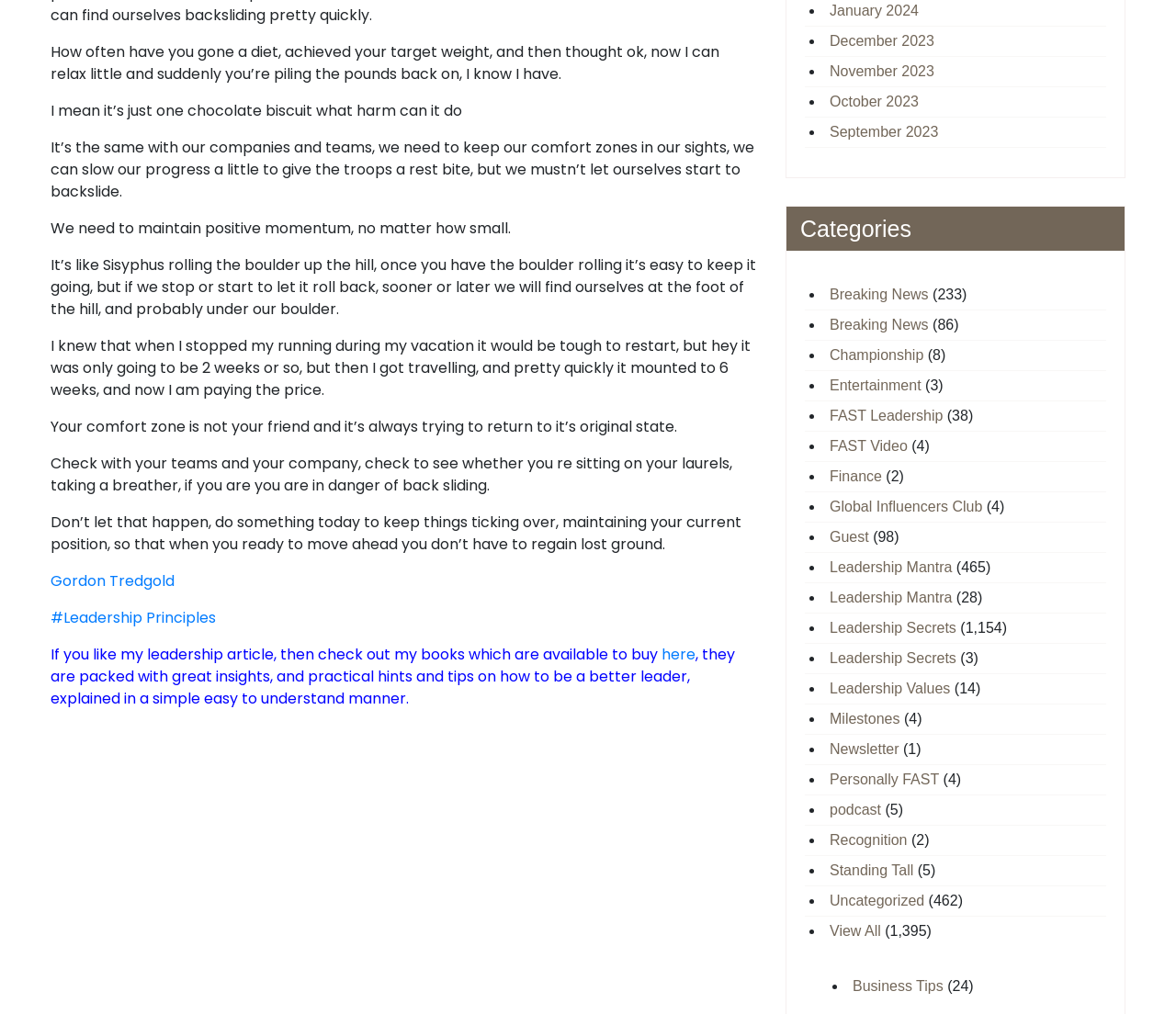What is the author warning against?
Please respond to the question with a detailed and informative answer.

The author is warning against backsliding, which means to stop making progress or to return to a previous state. This is evident from the text, which mentions the importance of maintaining momentum and not letting oneself start to backslide.